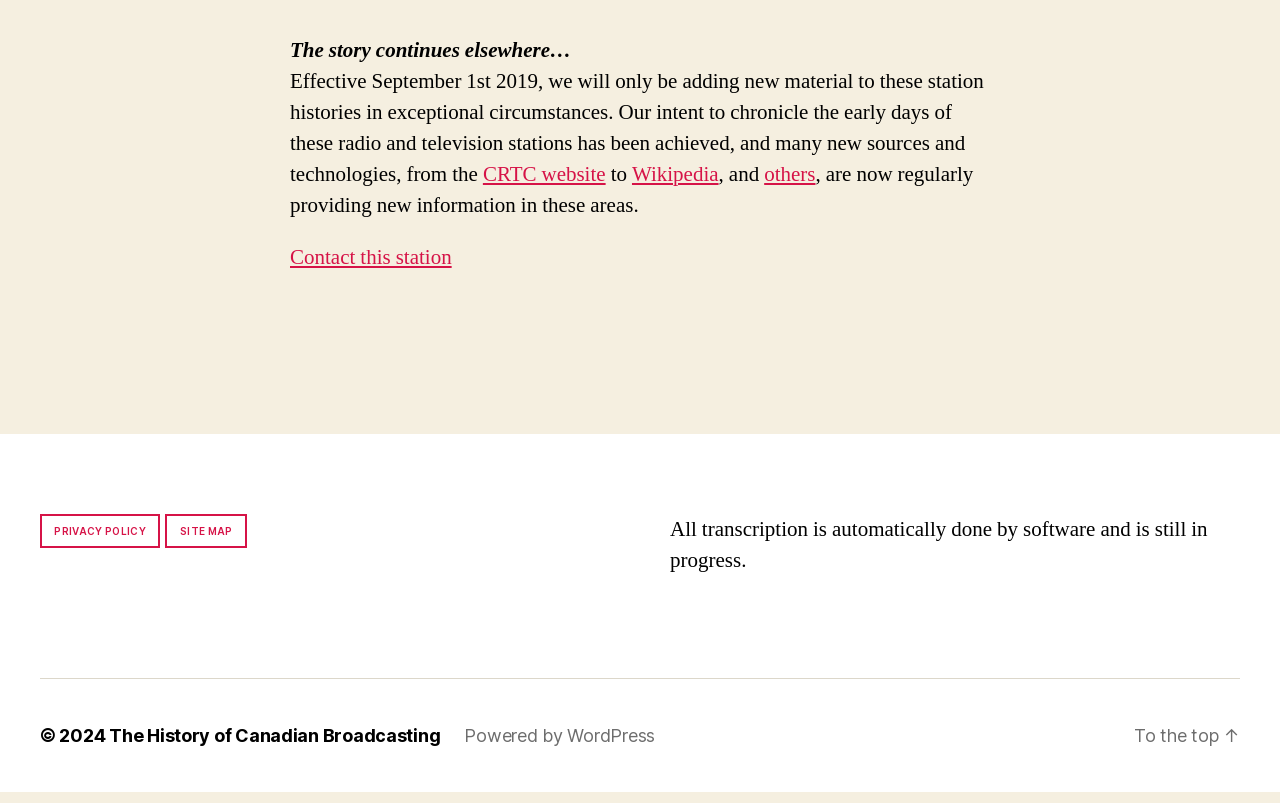Pinpoint the bounding box coordinates of the clickable area necessary to execute the following instruction: "go to the site map". The coordinates should be given as four float numbers between 0 and 1, namely [left, top, right, bottom].

[0.129, 0.653, 0.193, 0.696]